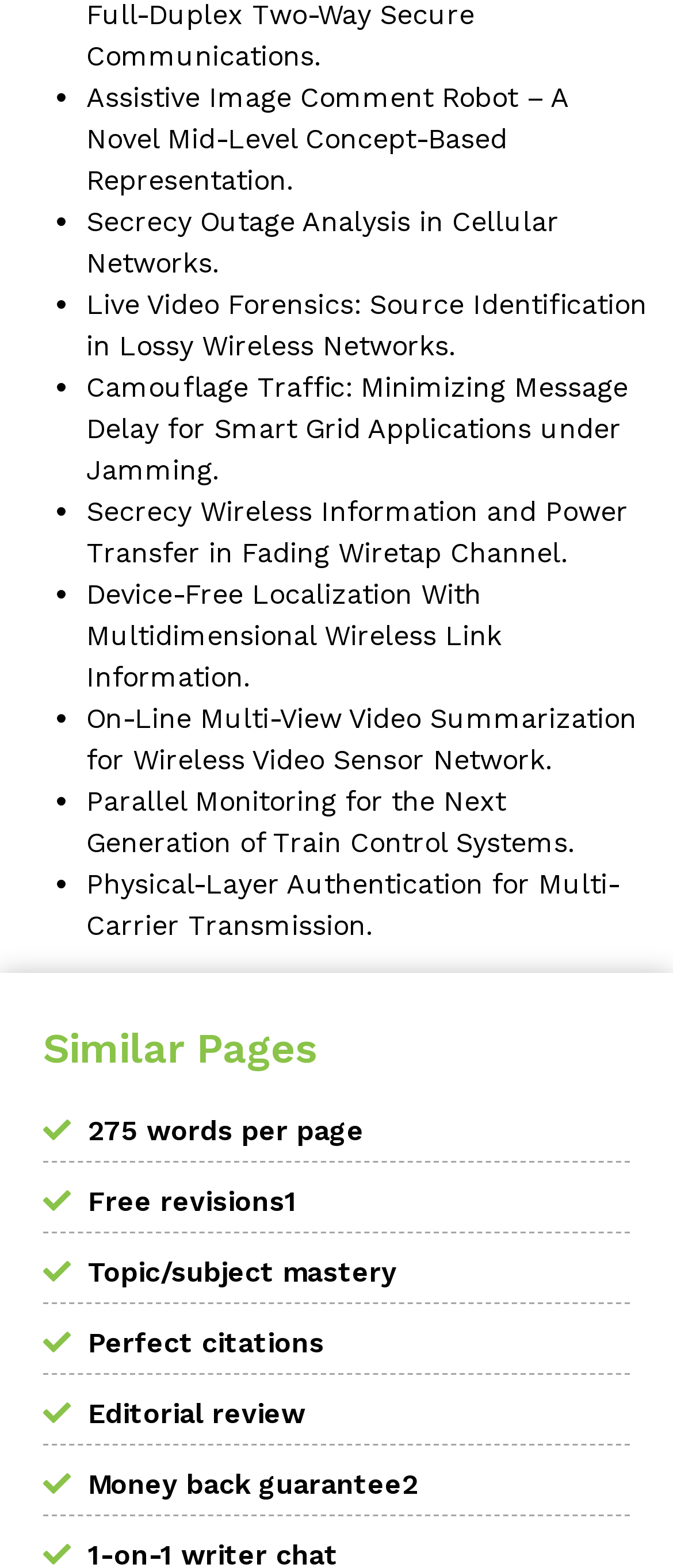Give a one-word or short phrase answer to the question: 
What is the last link in the list?

Parallel Monitoring for the Next Generation of Train Control Systems